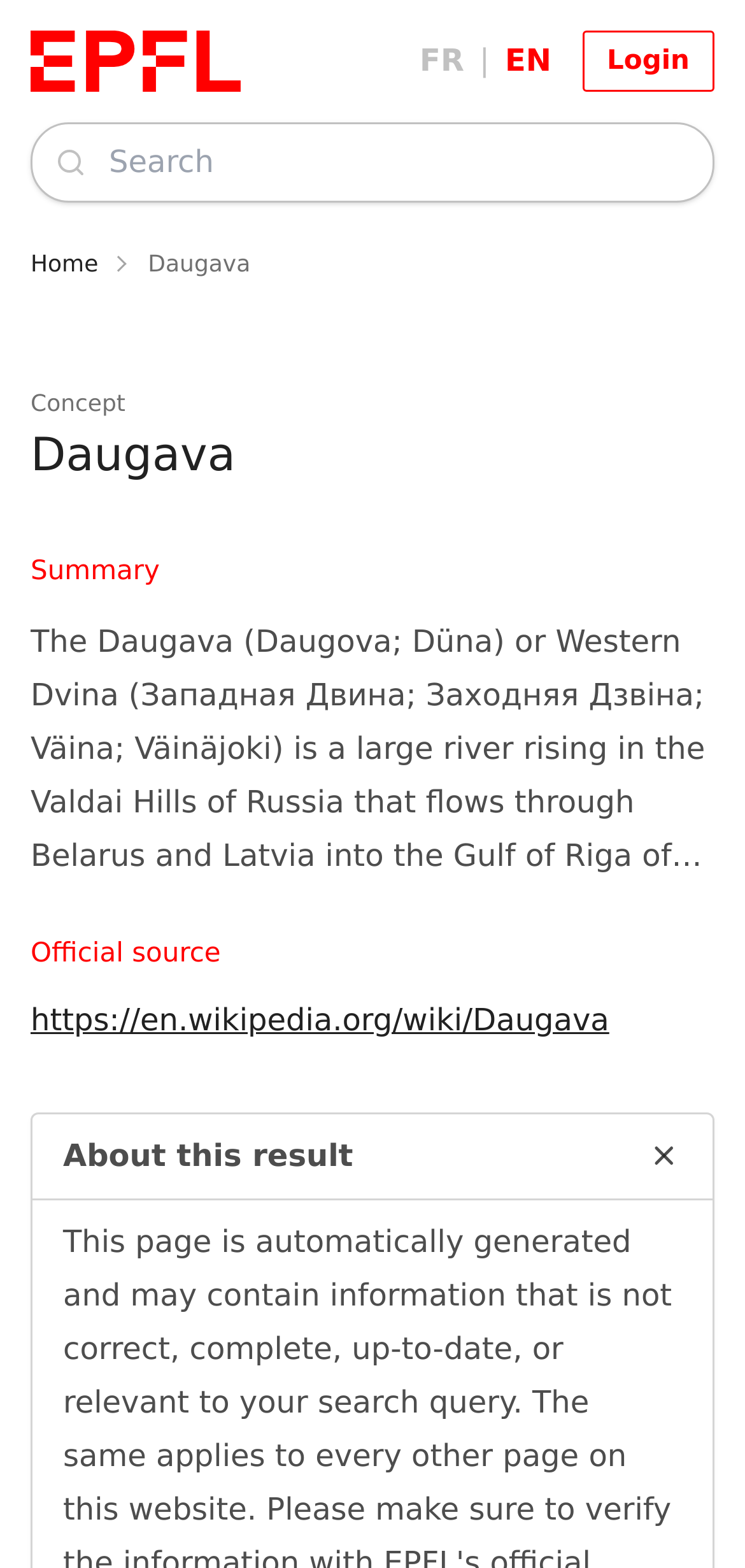Identify the bounding box coordinates of the region that should be clicked to execute the following instruction: "Search for something".

[0.146, 0.089, 0.936, 0.118]